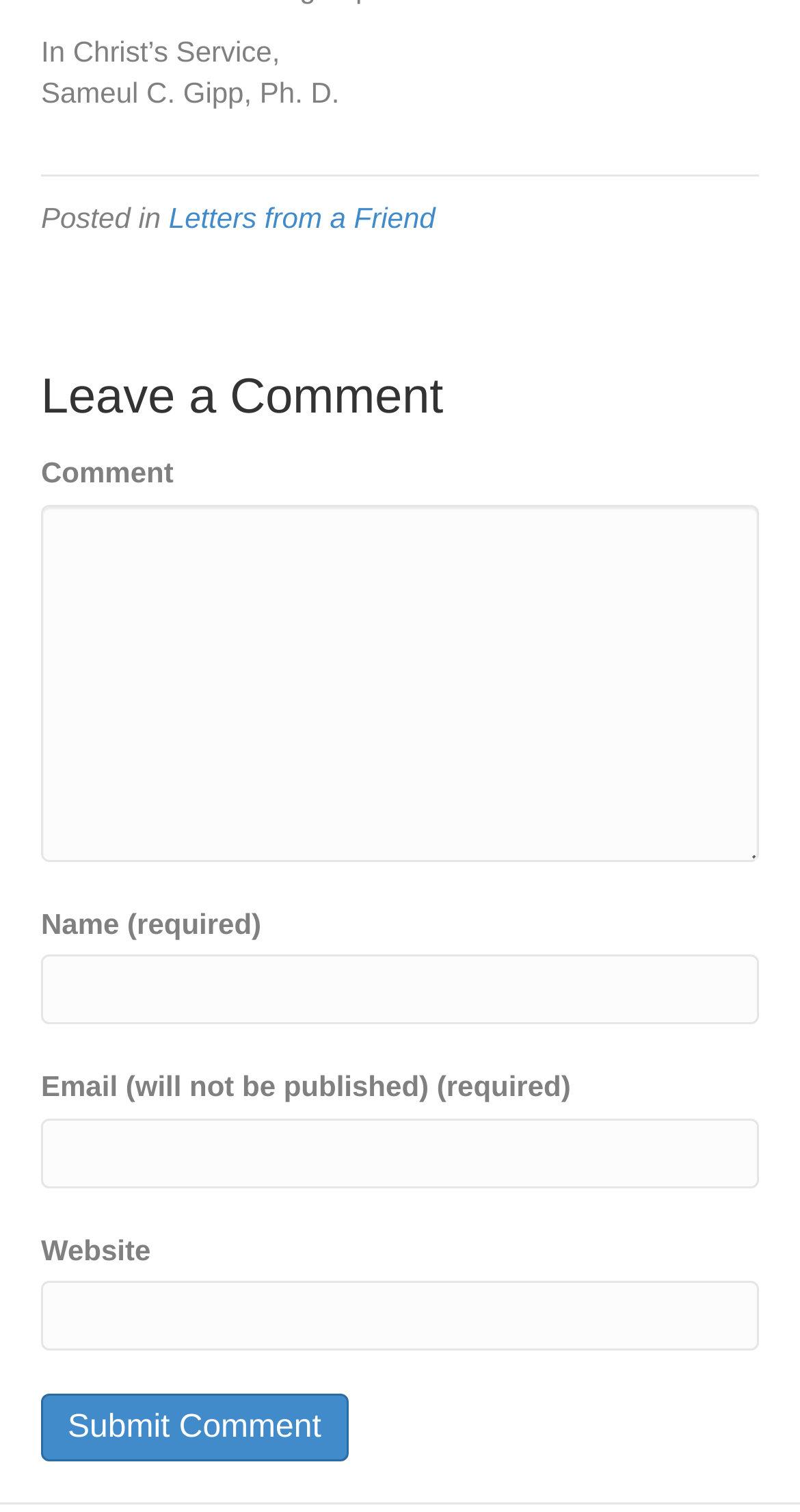What is the author's name?
Examine the image closely and answer the question with as much detail as possible.

The author's name can be found in the top section of the webpage, where it is written as 'Sameul C. Gipp, Ph. D.'